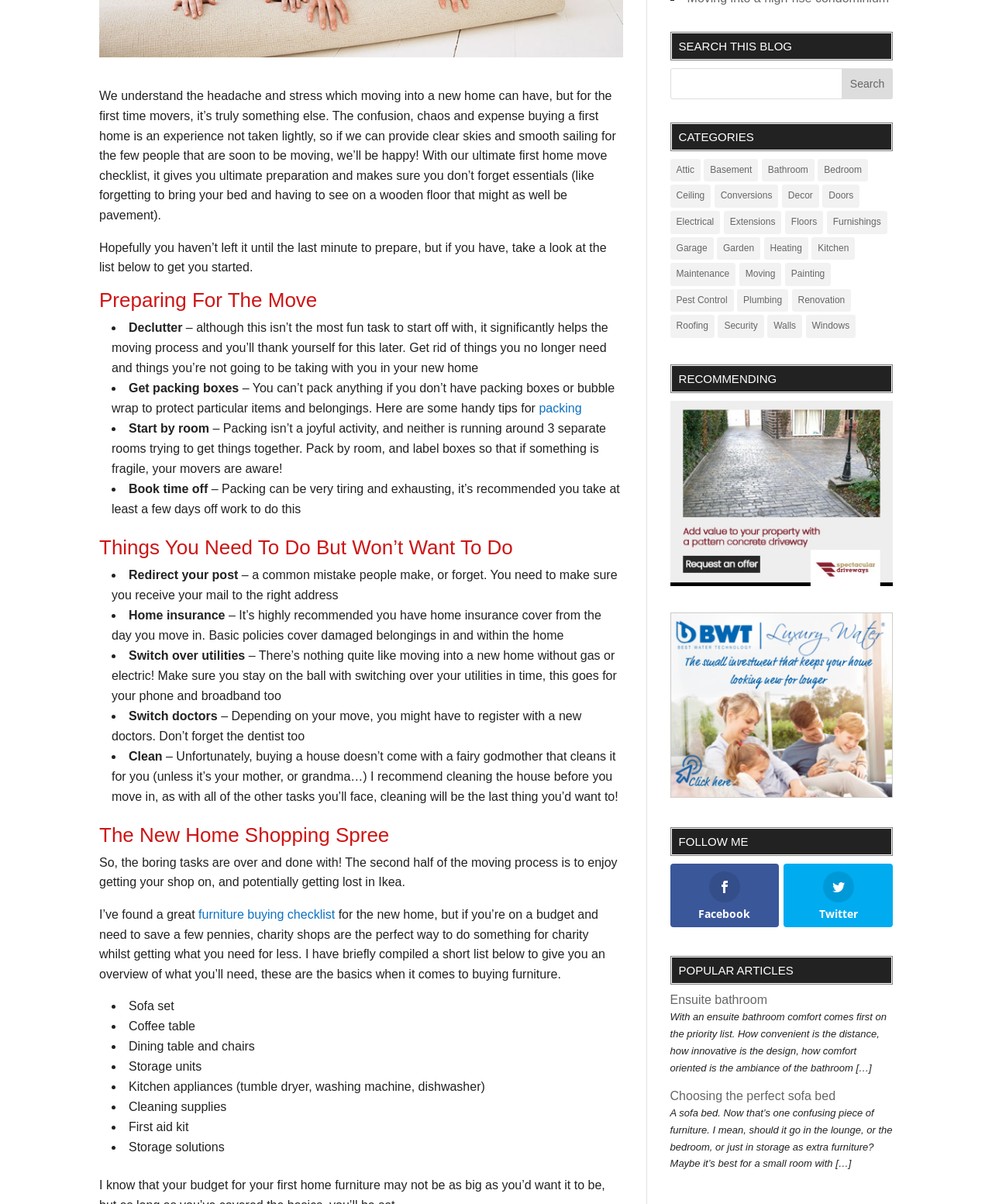Ascertain the bounding box coordinates for the UI element detailed here: "Conversions". The coordinates should be provided as [left, top, right, bottom] with each value being a float between 0 and 1.

[0.72, 0.153, 0.785, 0.173]